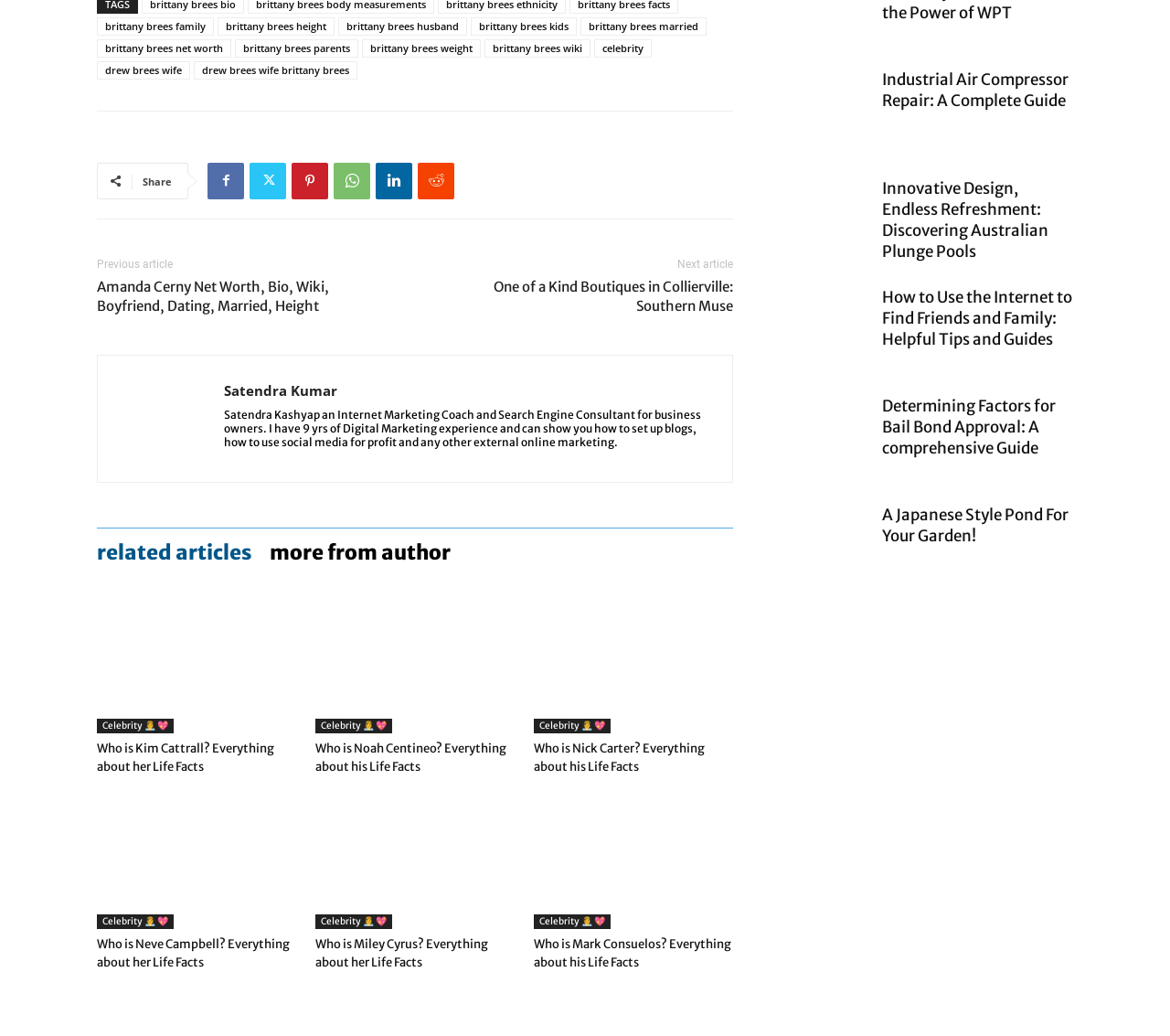Bounding box coordinates are to be given in the format (top-left x, top-left y, bottom-right x, bottom-right y). All values must be floating point numbers between 0 and 1. Provide the bounding box coordinate for the UI element described as: ReddIt

[0.357, 0.157, 0.388, 0.192]